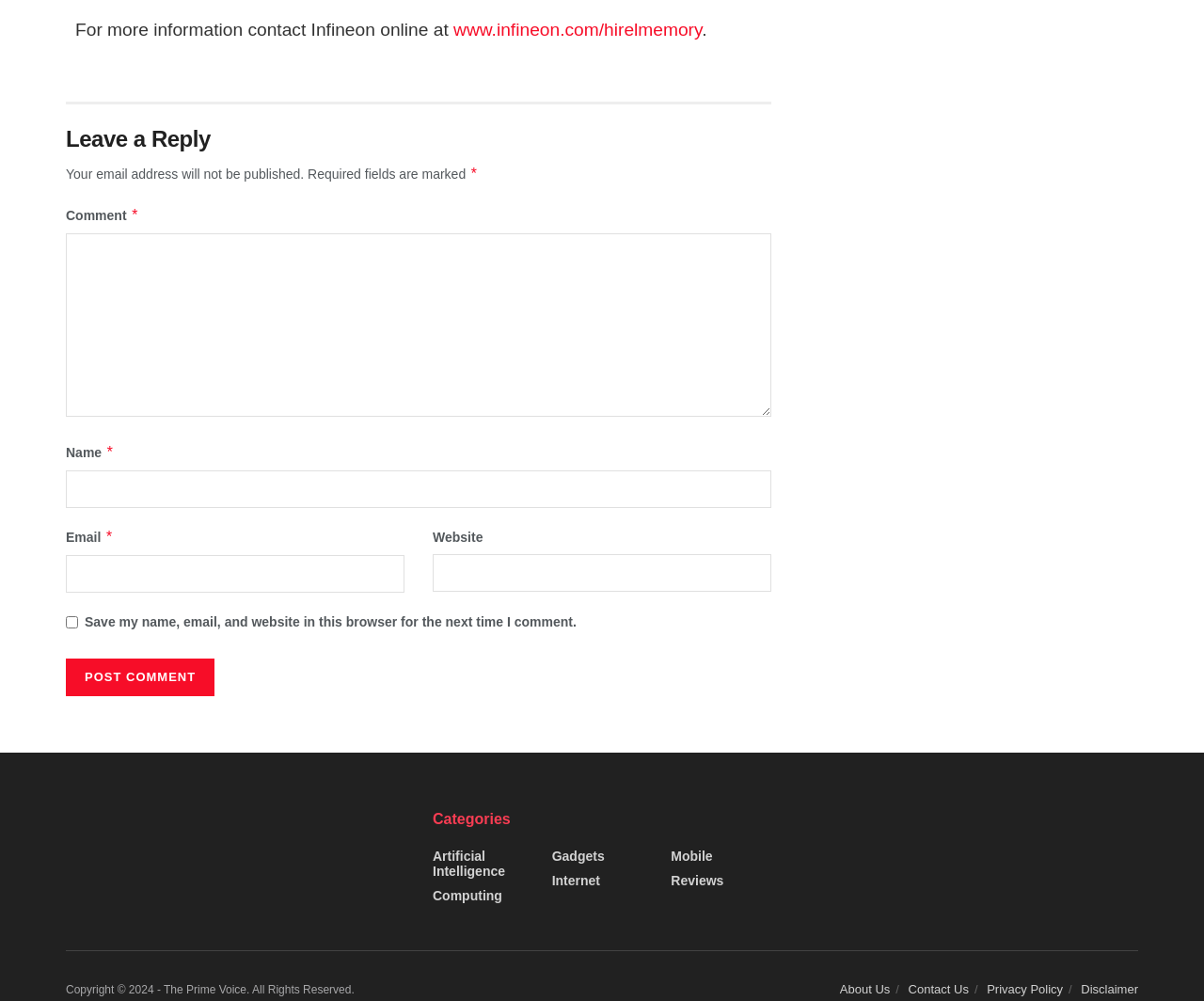Locate the bounding box coordinates of the item that should be clicked to fulfill the instruction: "View Artificial Intelligence category".

[0.359, 0.848, 0.443, 0.878]